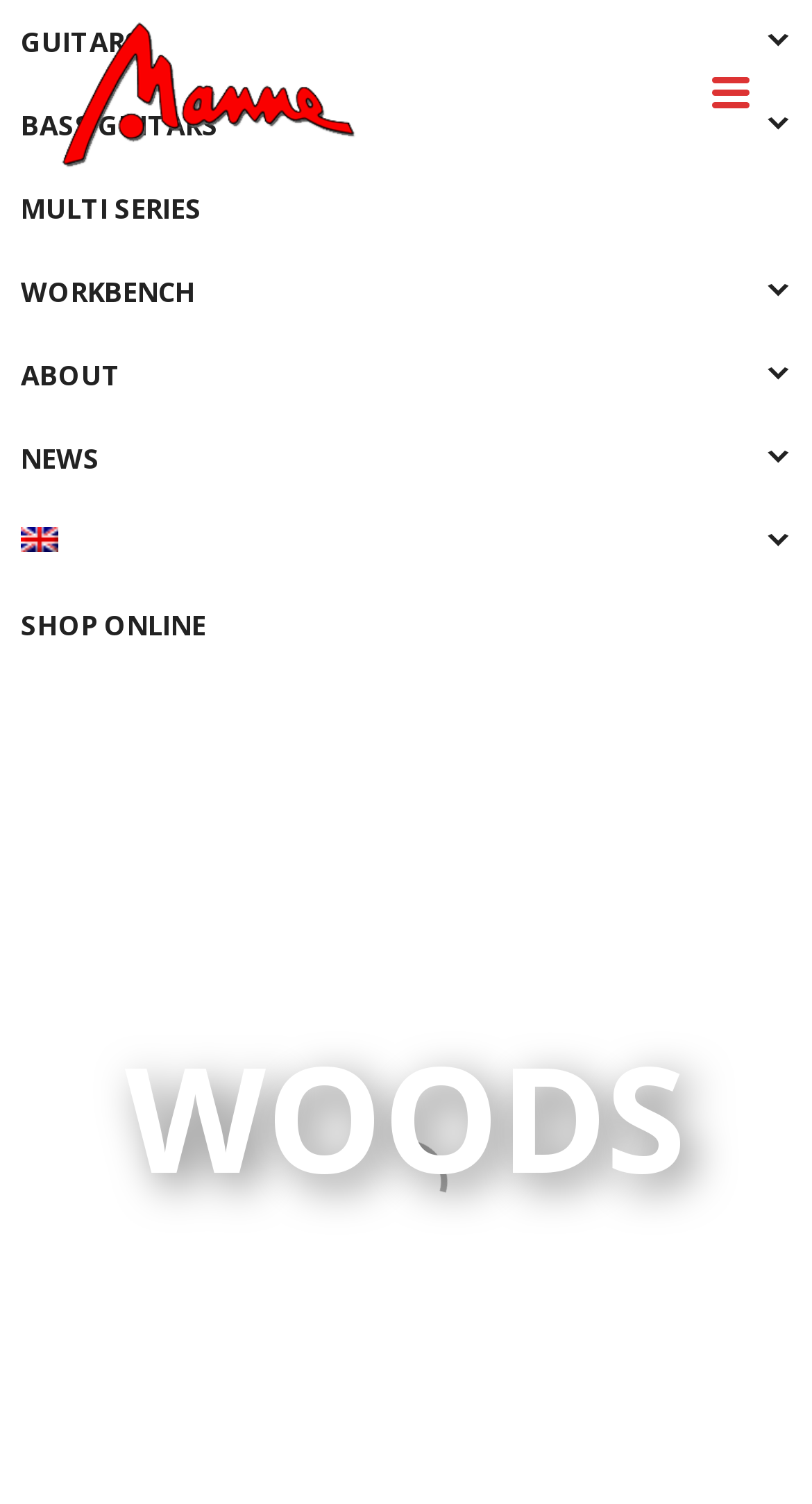Identify the bounding box coordinates necessary to click and complete the given instruction: "Explore MULTI SERIES".

[0.0, 0.111, 1.0, 0.166]